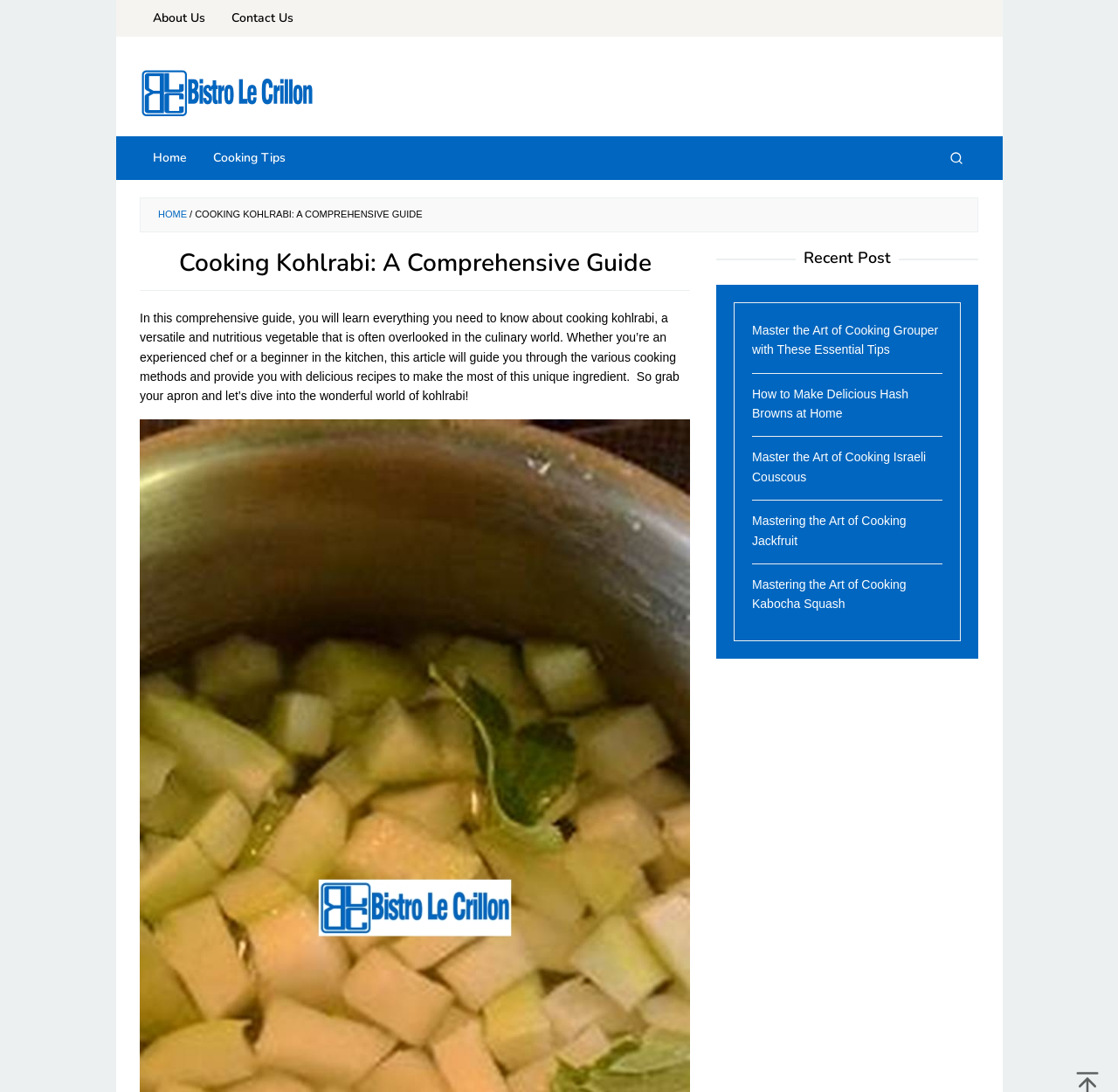What is the purpose of the button in the top-right corner?
Respond to the question with a single word or phrase according to the image.

Search